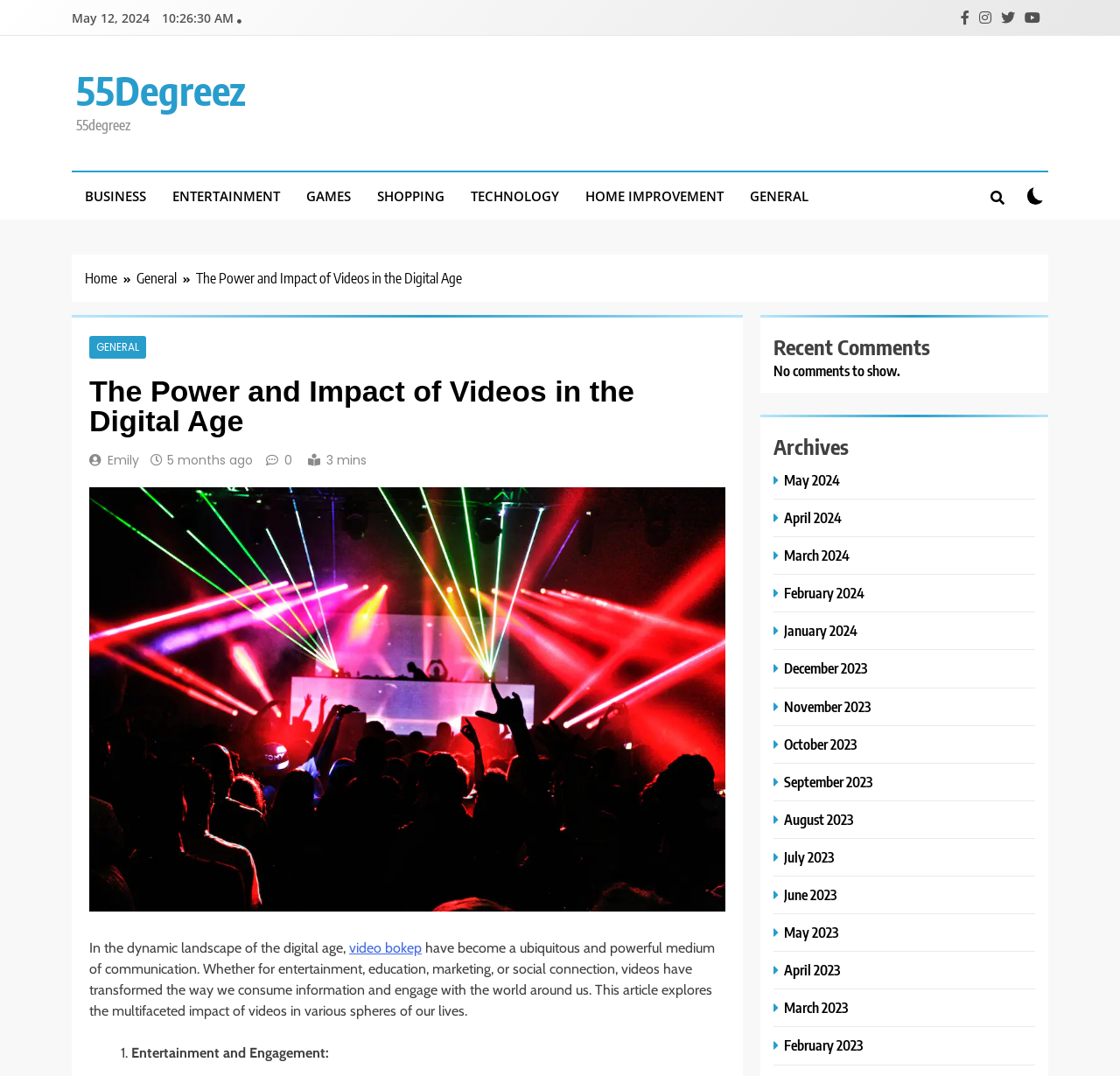Determine the coordinates of the bounding box for the clickable area needed to execute this instruction: "Click on the GENERAL link".

[0.086, 0.316, 0.124, 0.329]